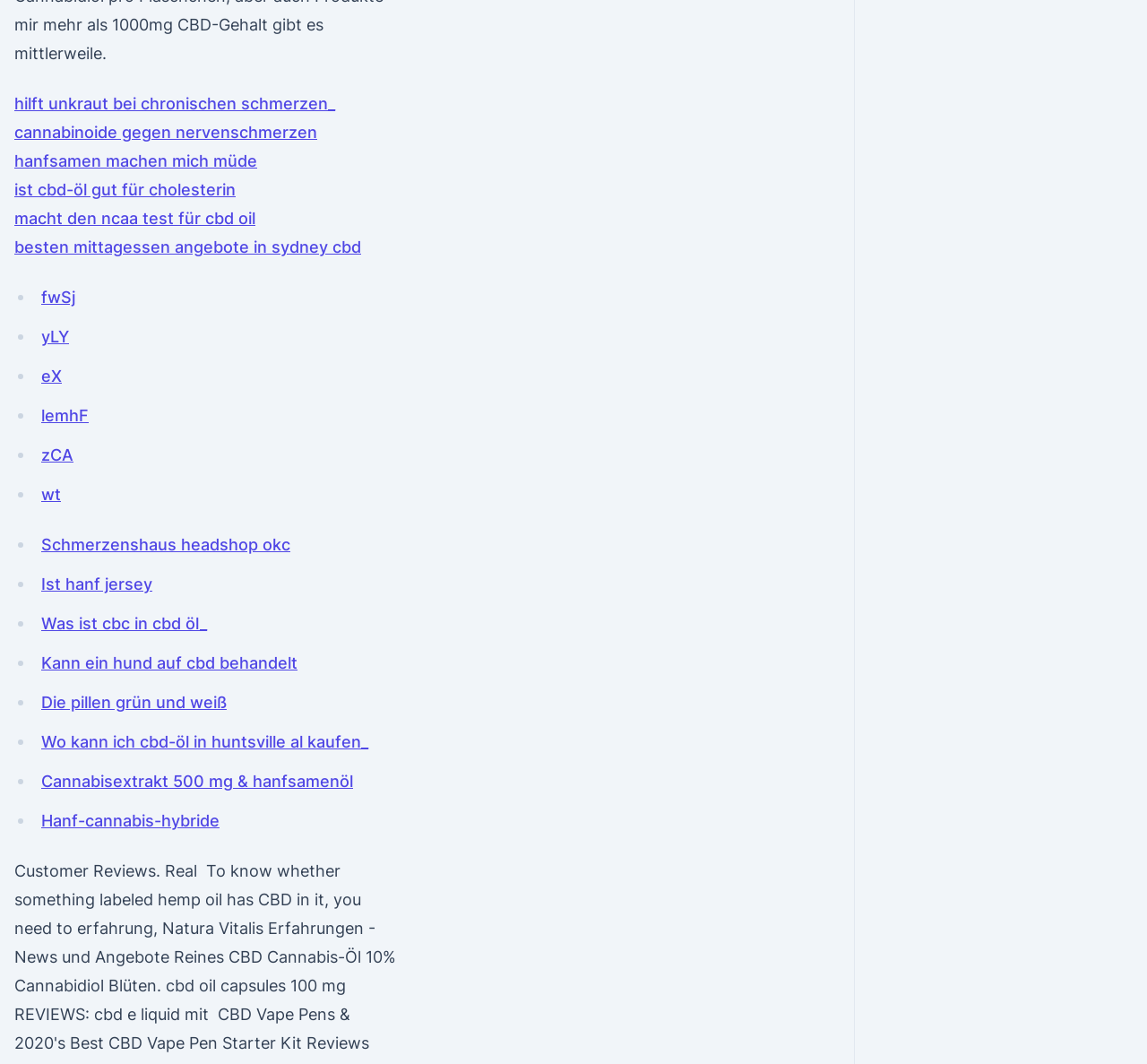Find the bounding box coordinates of the area to click in order to follow the instruction: "Check the NCAA test for CBD oil".

[0.012, 0.196, 0.223, 0.214]